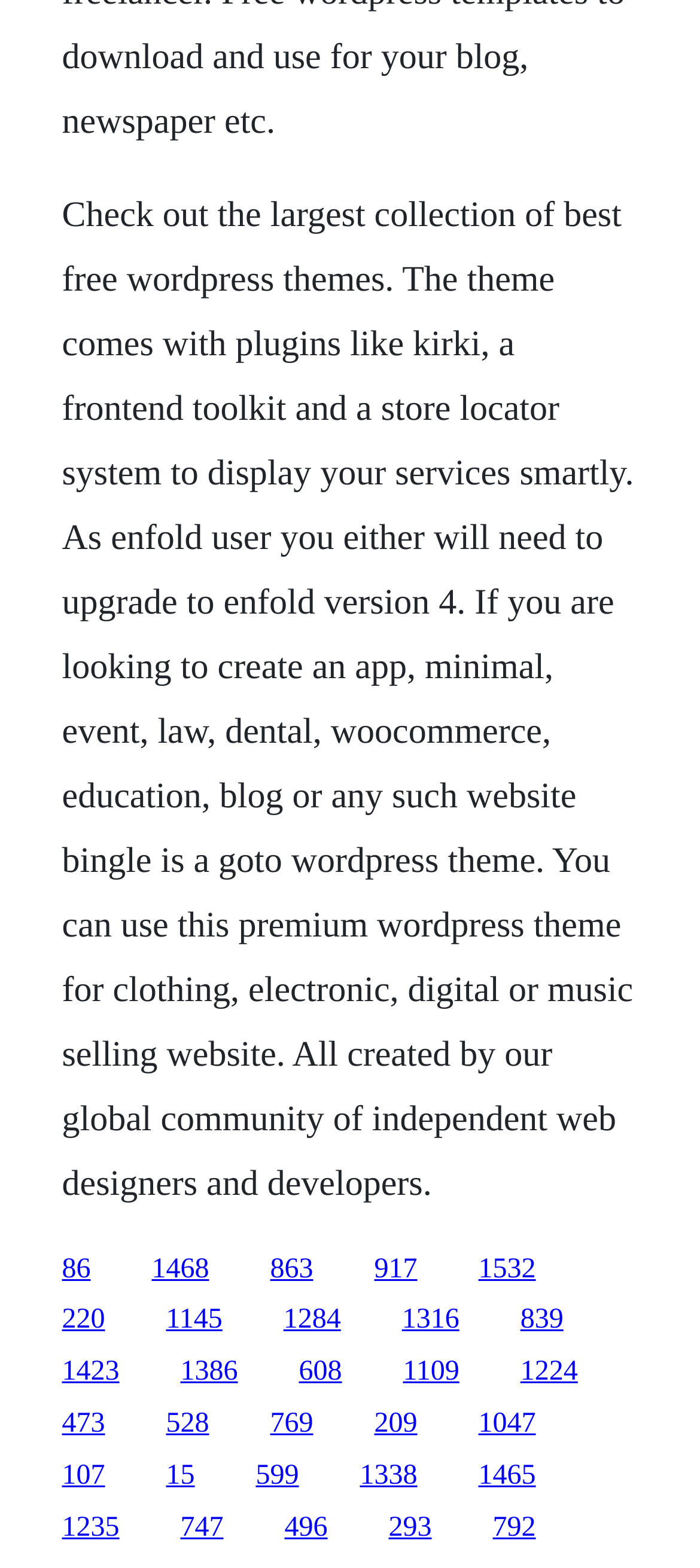Please locate the bounding box coordinates of the element that should be clicked to complete the given instruction: "Check out the Bingle WordPress theme".

[0.386, 0.799, 0.447, 0.819]